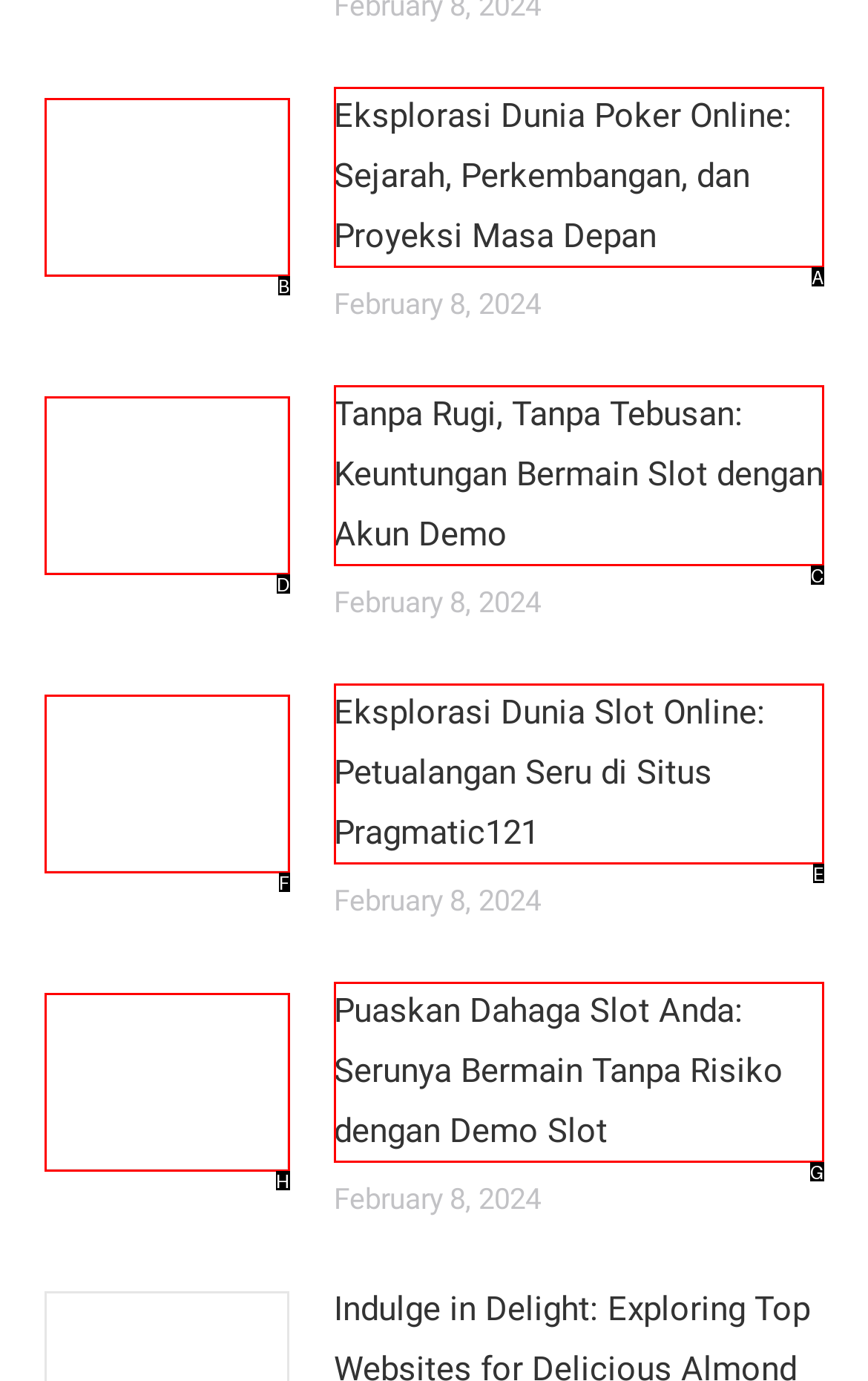Select the correct option based on the description: aria-label="Post image"
Answer directly with the option’s letter.

H